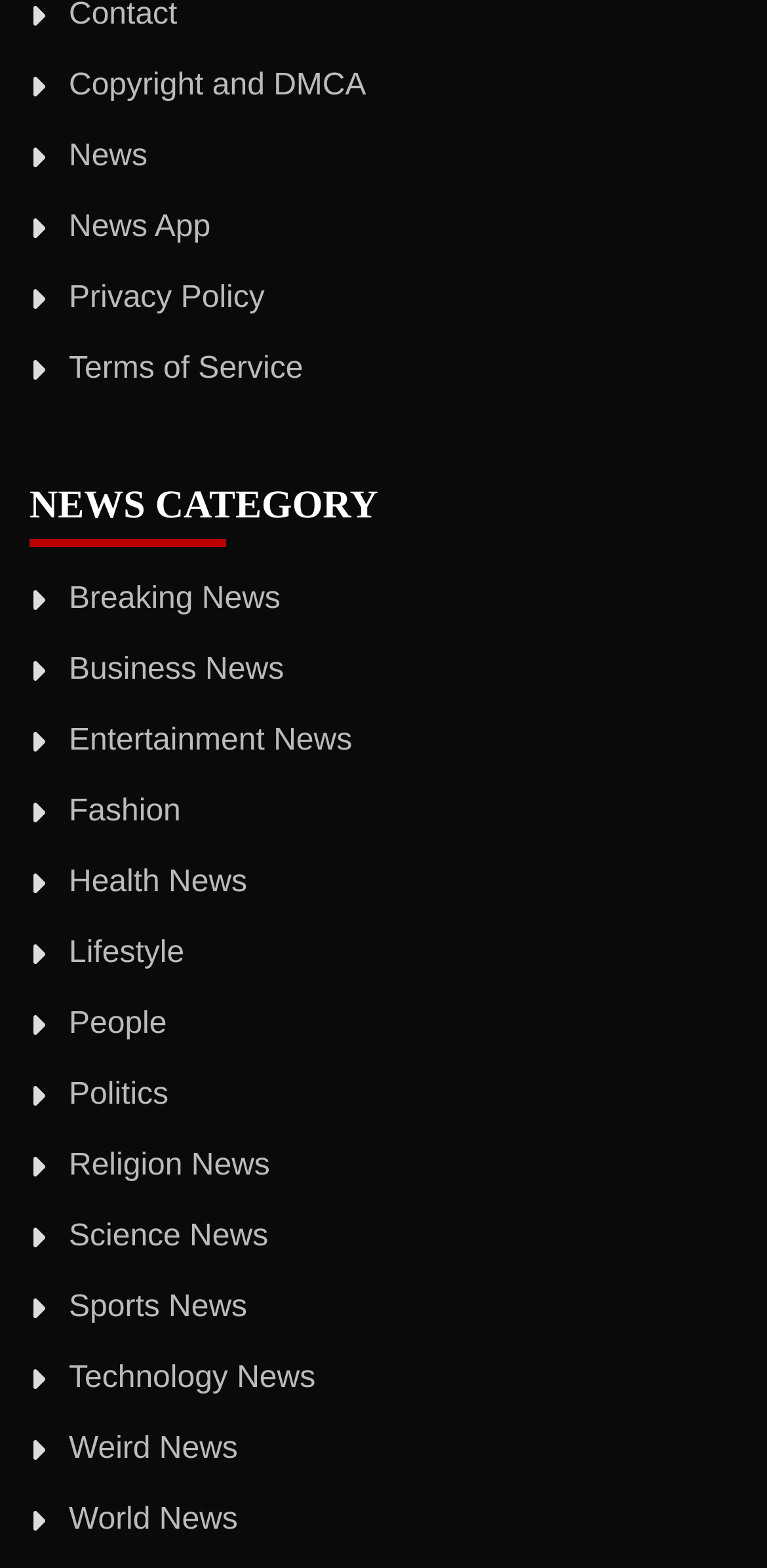Determine the bounding box coordinates of the region I should click to achieve the following instruction: "Access News App". Ensure the bounding box coordinates are four float numbers between 0 and 1, i.e., [left, top, right, bottom].

[0.09, 0.135, 0.274, 0.156]